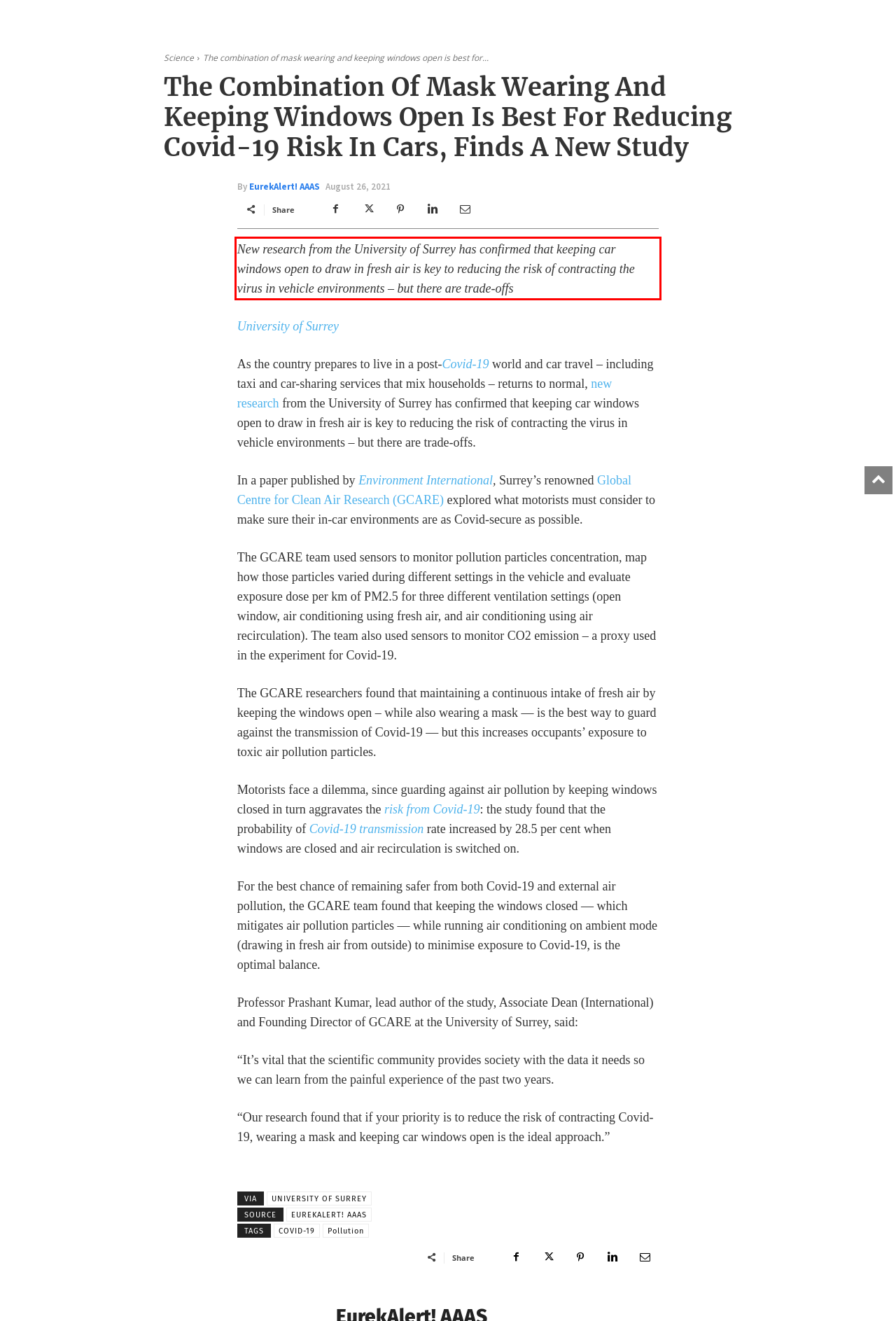Observe the screenshot of the webpage that includes a red rectangle bounding box. Conduct OCR on the content inside this red bounding box and generate the text.

New research from the University of Surrey has confirmed that keeping car windows open to draw in fresh air is key to reducing the risk of contracting the virus in vehicle environments – but there are trade-offs